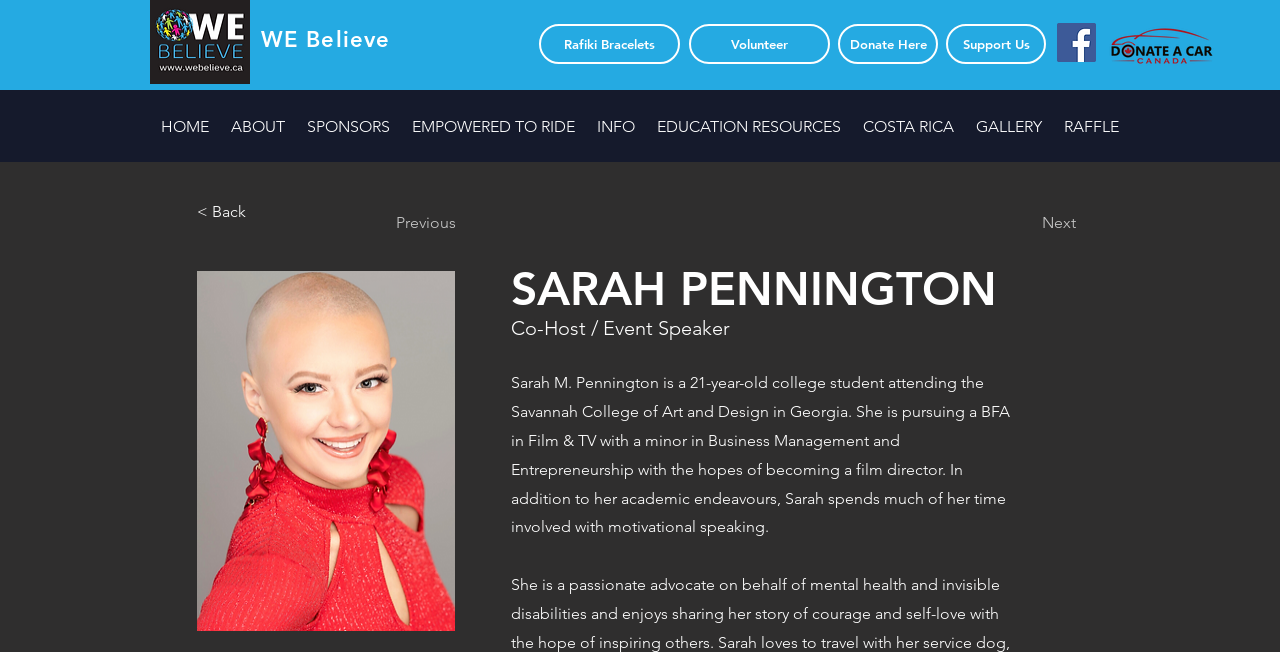Please specify the bounding box coordinates for the clickable region that will help you carry out the instruction: "Check the 'agosto 2023' archive".

None